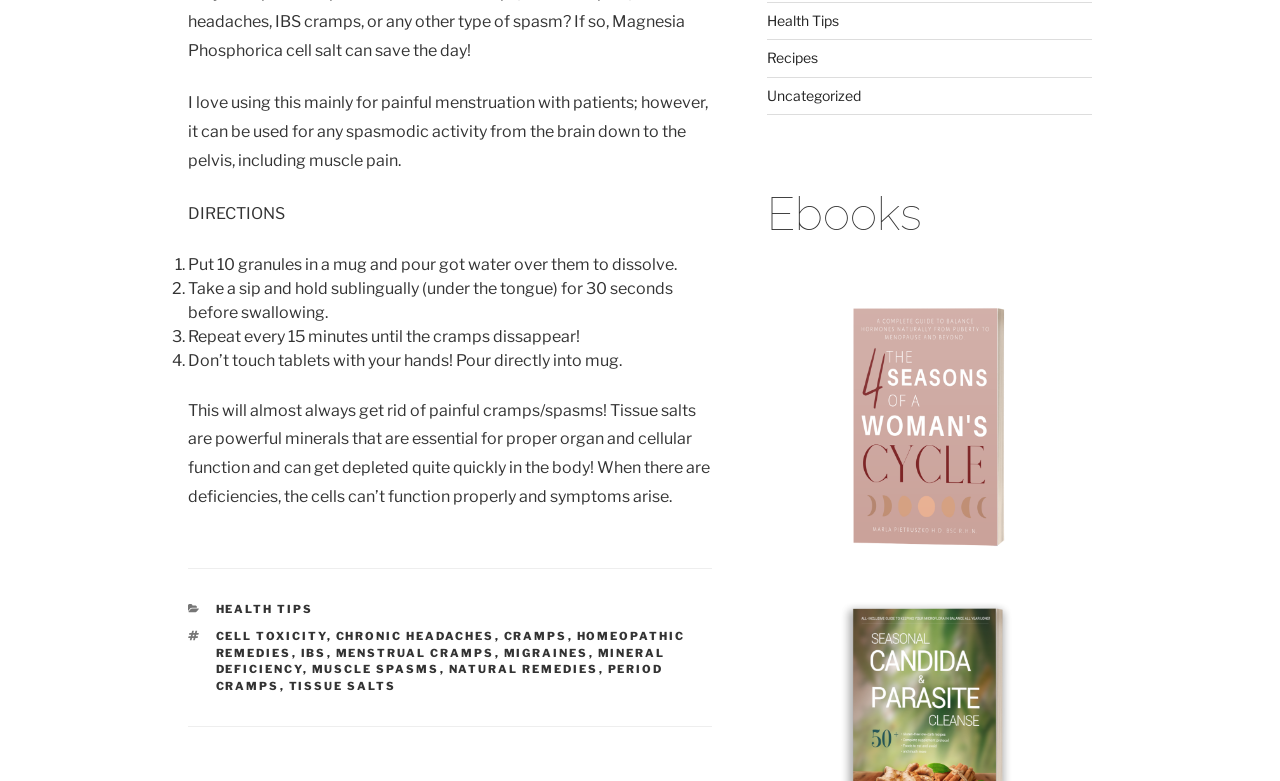Please find the bounding box coordinates in the format (top-left x, top-left y, bottom-right x, bottom-right y) for the given element description. Ensure the coordinates are floating point numbers between 0 and 1. Description: parent_node: Ebooks

[0.599, 0.718, 0.853, 0.74]